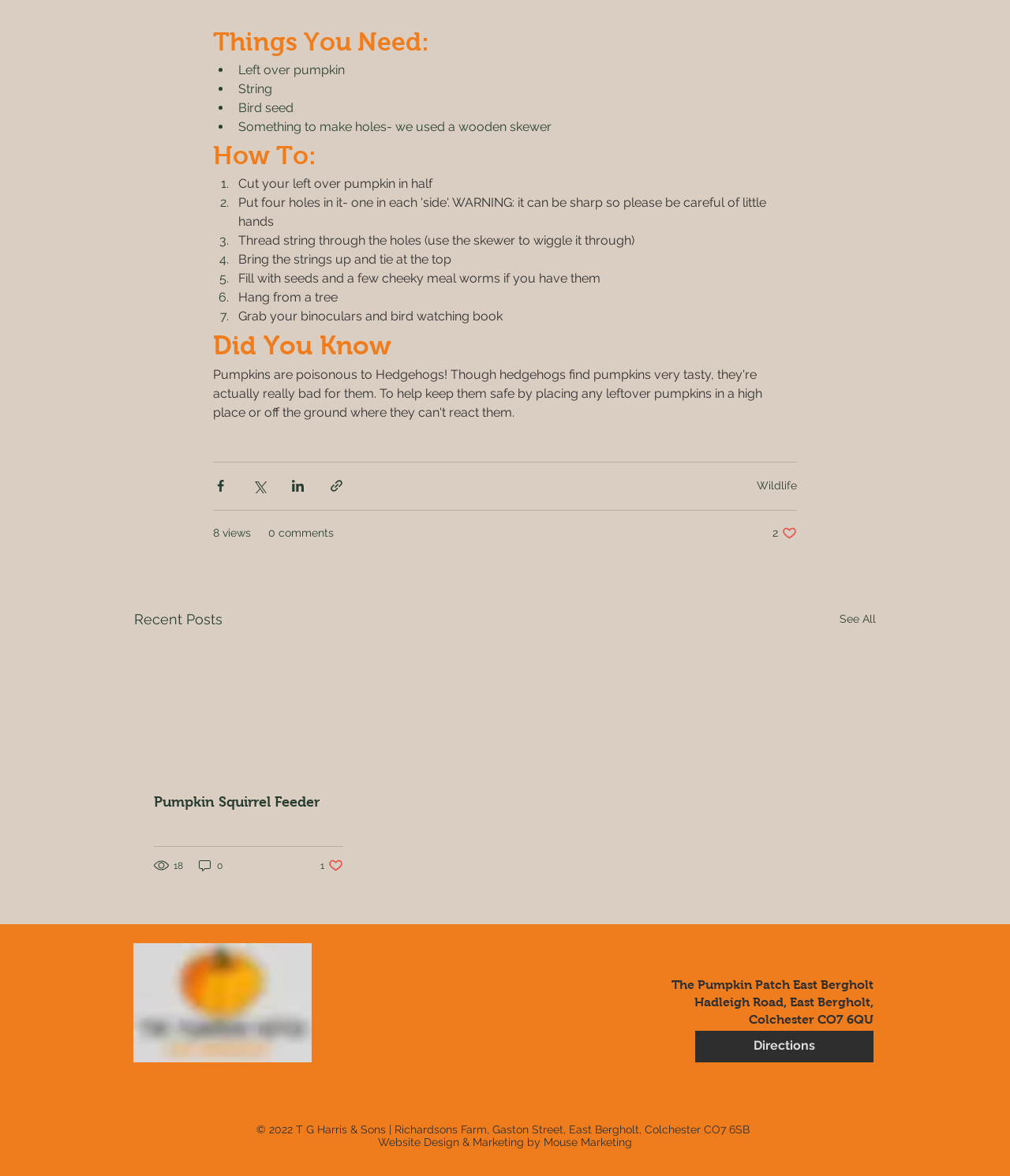Please provide the bounding box coordinates for the element that needs to be clicked to perform the following instruction: "Click on Pumpkin Squirrel Feeder link". The coordinates should be given as four float numbers between 0 and 1, i.e., [left, top, right, bottom].

[0.152, 0.675, 0.34, 0.688]